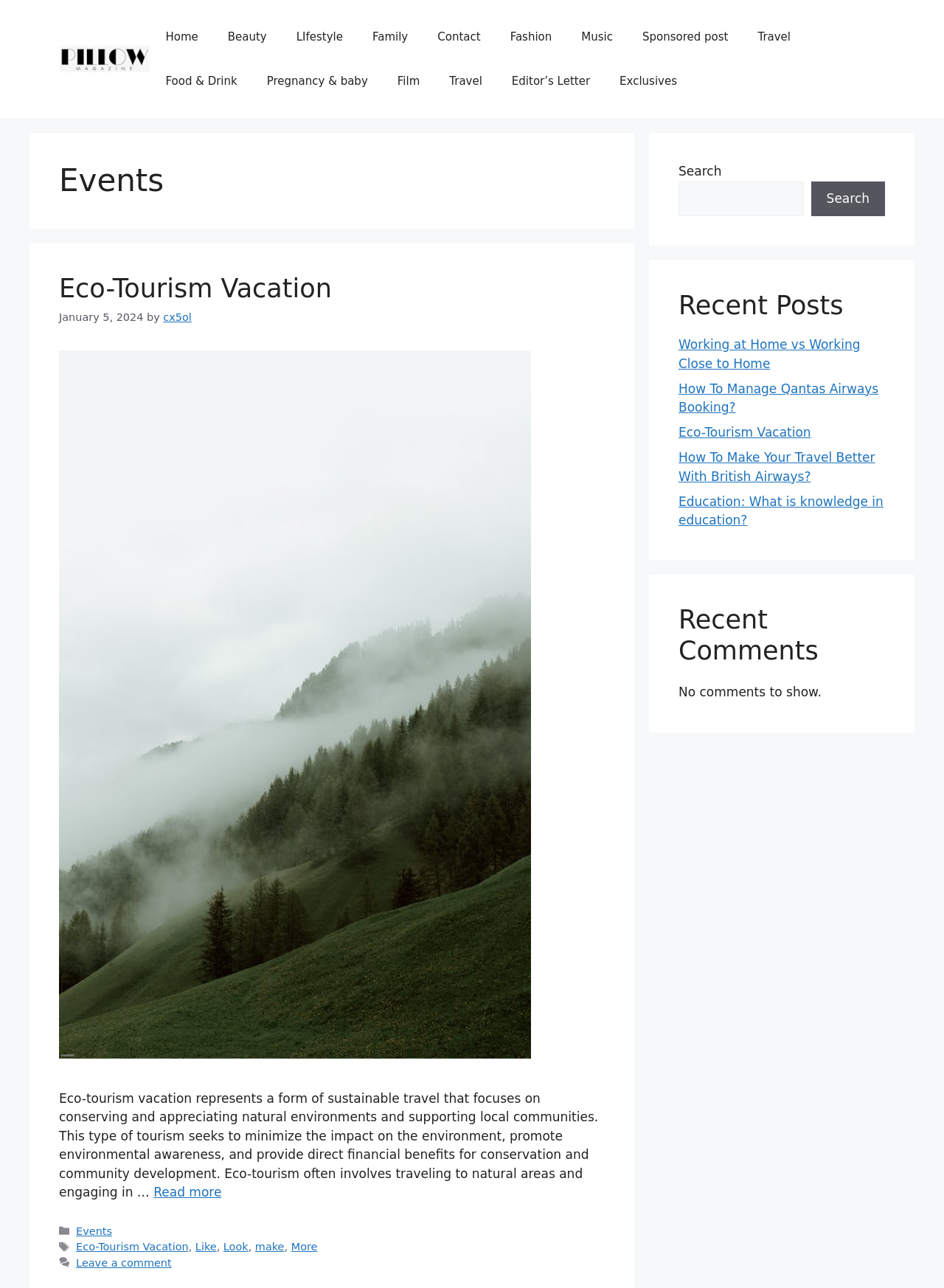From the element description Home, predict the bounding box coordinates of the UI element. The coordinates must be specified in the format (top-left x, top-left y, bottom-right x, bottom-right y) and should be within the 0 to 1 range.

[0.16, 0.011, 0.226, 0.046]